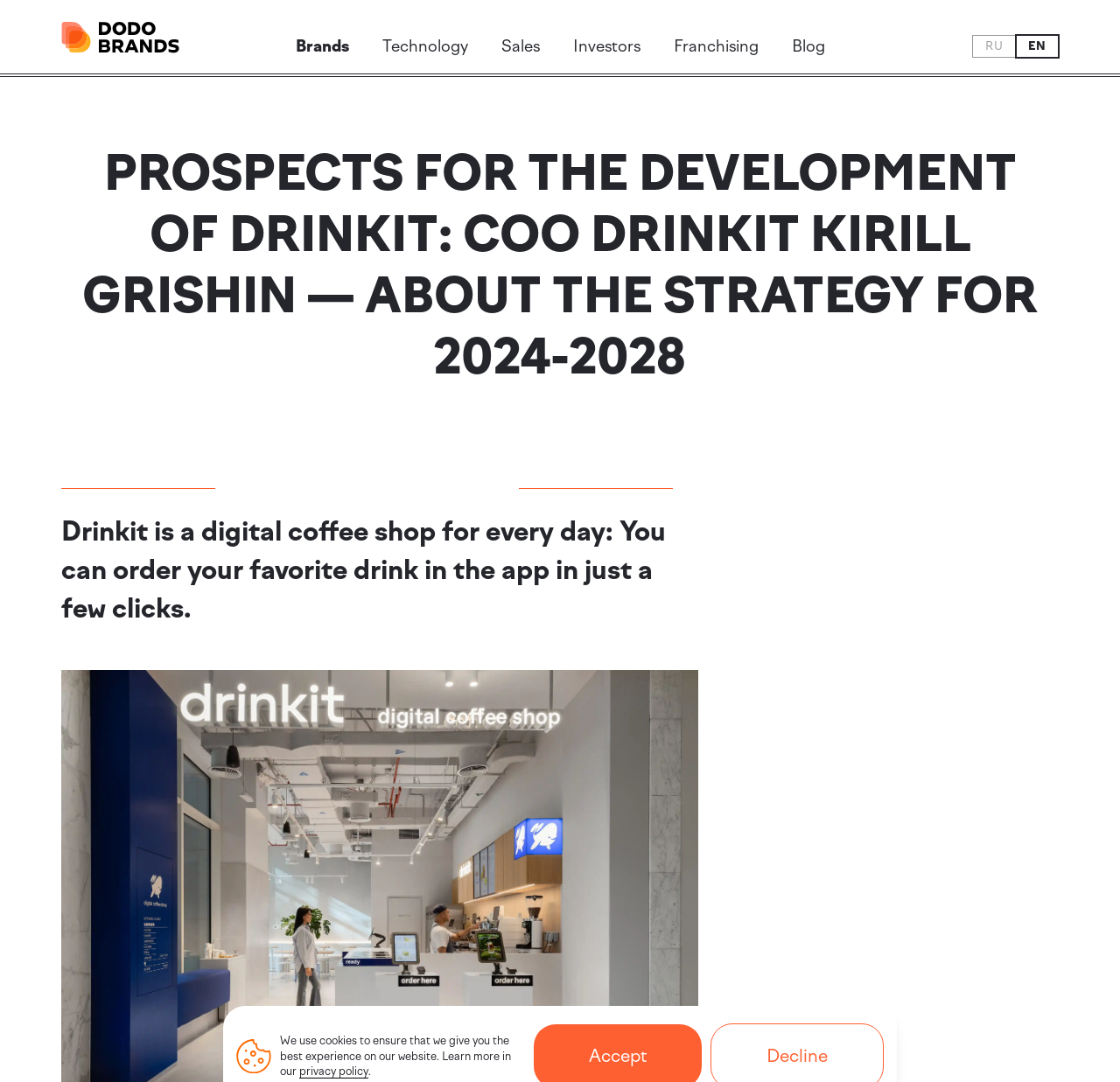Explain the contents of the webpage comprehensively.

The webpage appears to be about Drinkit, a digital coffee shop. At the top, there is a logo image and a link to an unknown destination. Below the logo, there are several links to different sections, including "Brands", "Technology", "Sales", "Investors", "Franchising", and "Blog", which are arranged horizontally across the page. 

To the right of these links, there are two language options, "RU" and "EN", which are likely for Russian and English languages. 

The main content of the page is headed by a title "PROSPECTS FOR THE DEVELOPMENT OF DRINKIT: COO DRINKIT KIRILL GRISHIN — ABOUT THE STRATEGY FOR 2024-2028". Below this title, there is a brief description of Drinkit, stating that it is a digital coffee shop where users can order their favorite drinks in the app with just a few clicks. 

At the bottom of the page, there is an image, and a notice about the use of cookies on the website, with a link to the privacy policy.